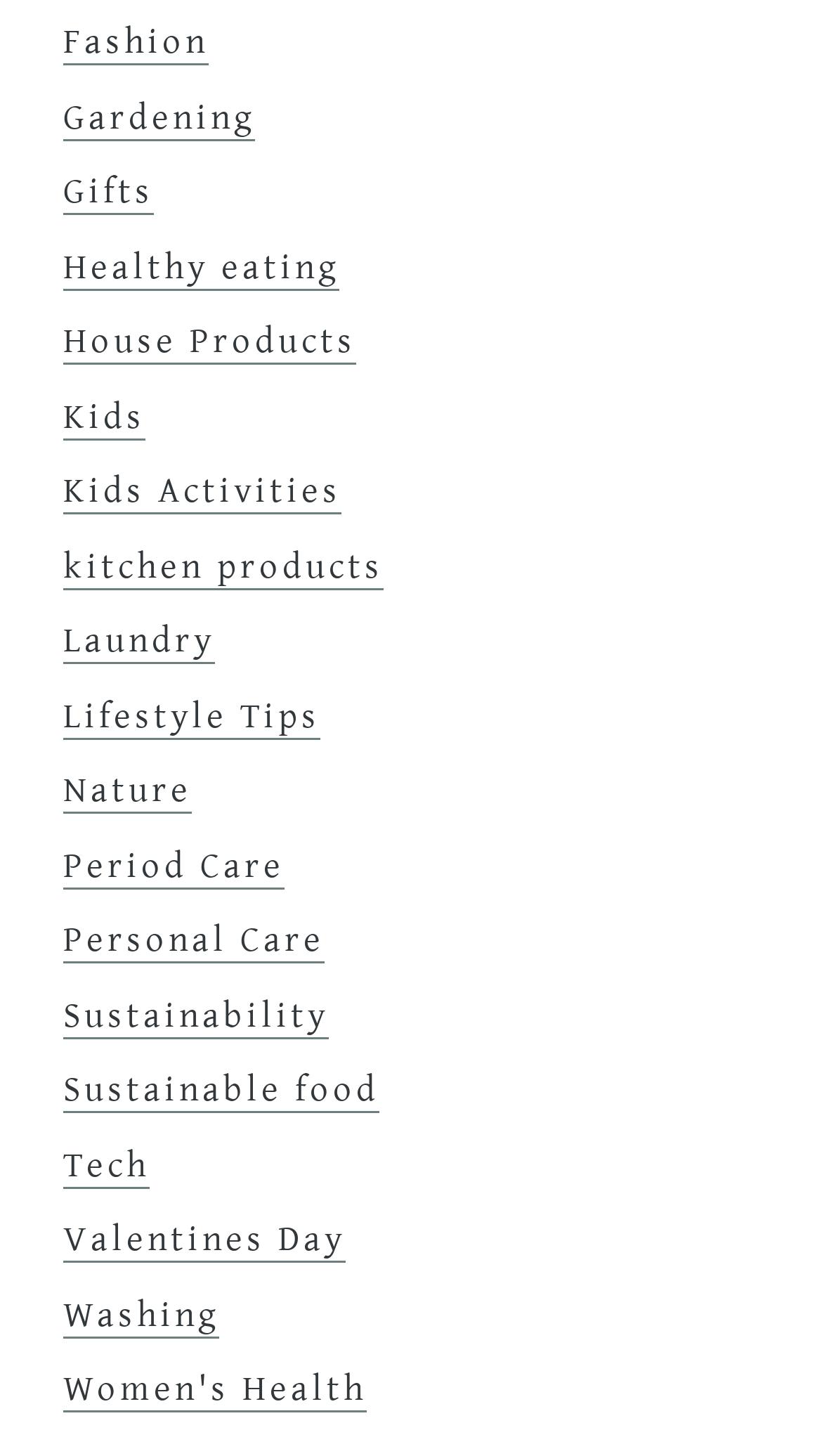Please locate the bounding box coordinates of the region I need to click to follow this instruction: "Click on Fashion".

[0.077, 0.015, 0.254, 0.045]